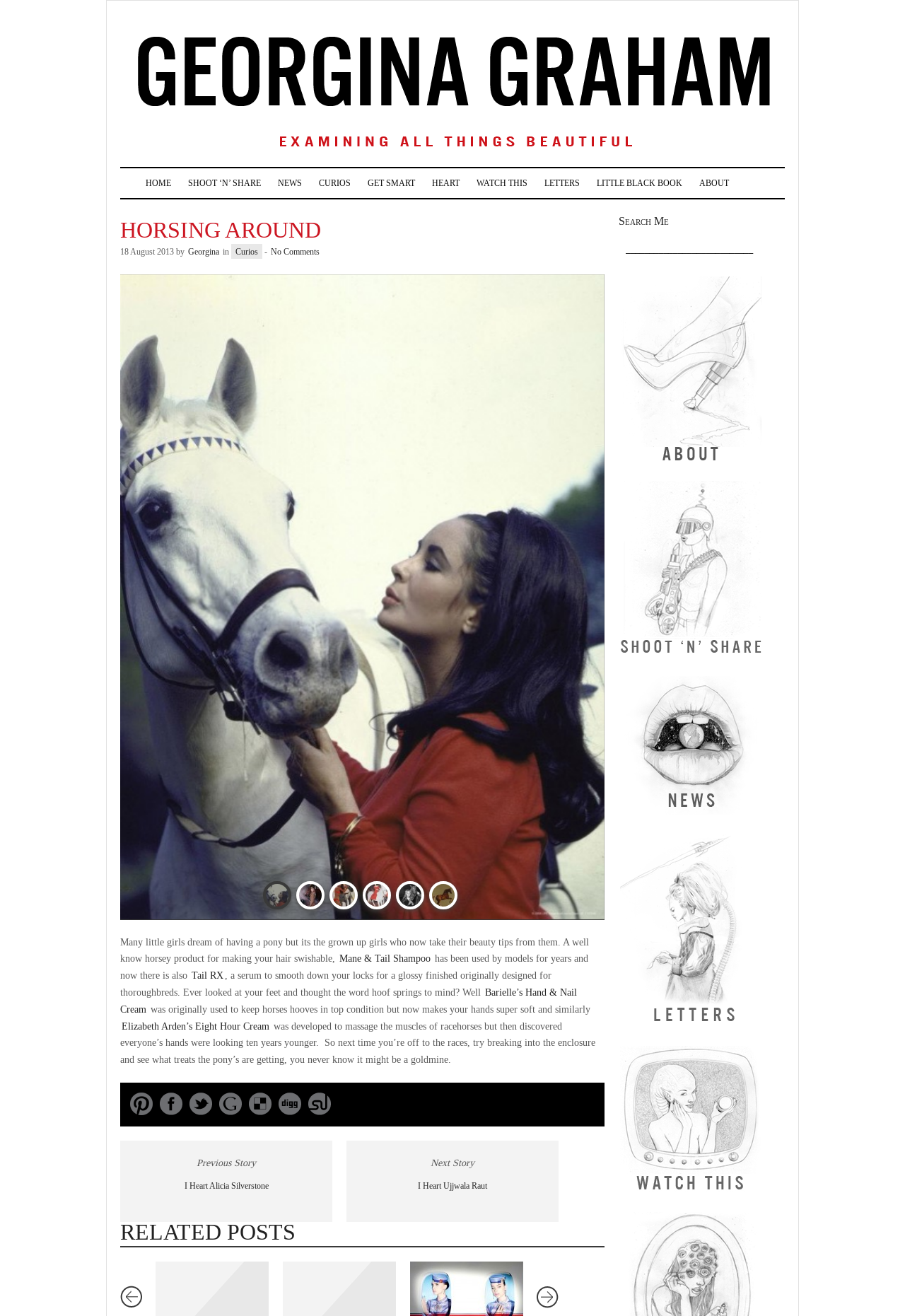Determine the bounding box coordinates of the clickable region to follow the instruction: "Click on HOME".

[0.151, 0.128, 0.198, 0.15]